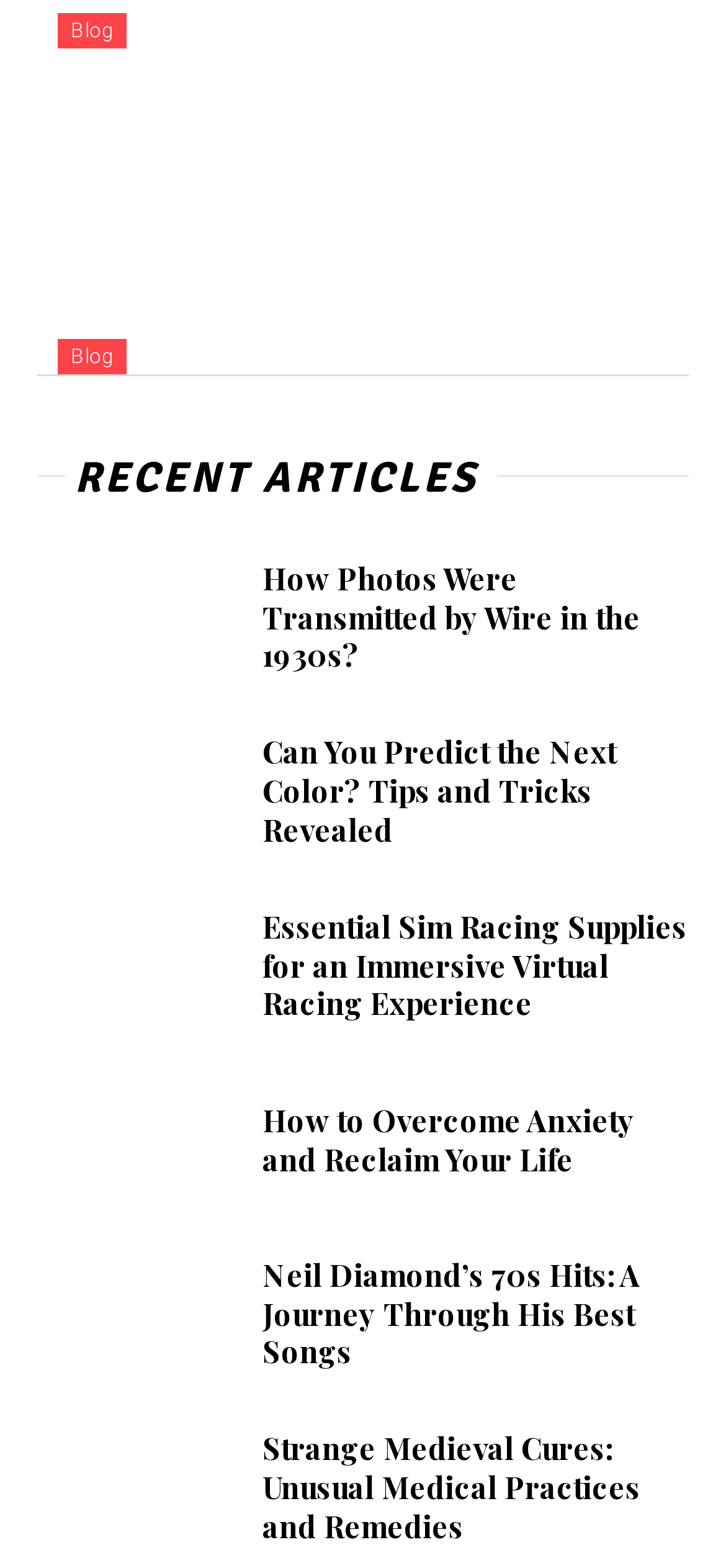What is the title of the article with the longest title?
Please provide a single word or phrase as your answer based on the screenshot.

Strange Medieval Cures: Unusual Medical Practices and Remedies